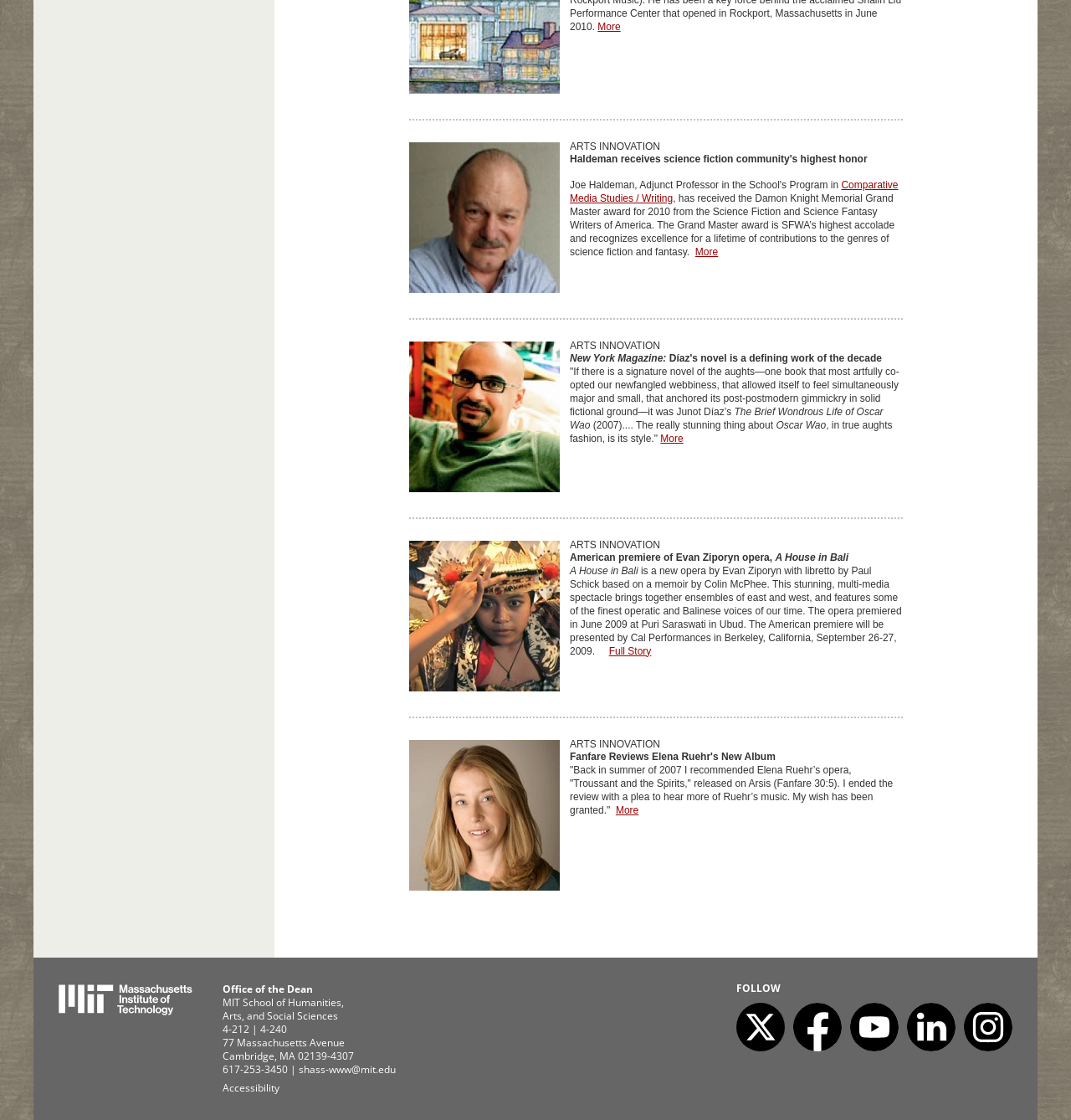How many social media platforms are listed at the bottom of the webpage?
Please describe in detail the information shown in the image to answer the question.

The answer can be found at the bottom of the webpage, where four social media platforms are listed, including Twitter, Facebook, YouTube, and another YouTube link.